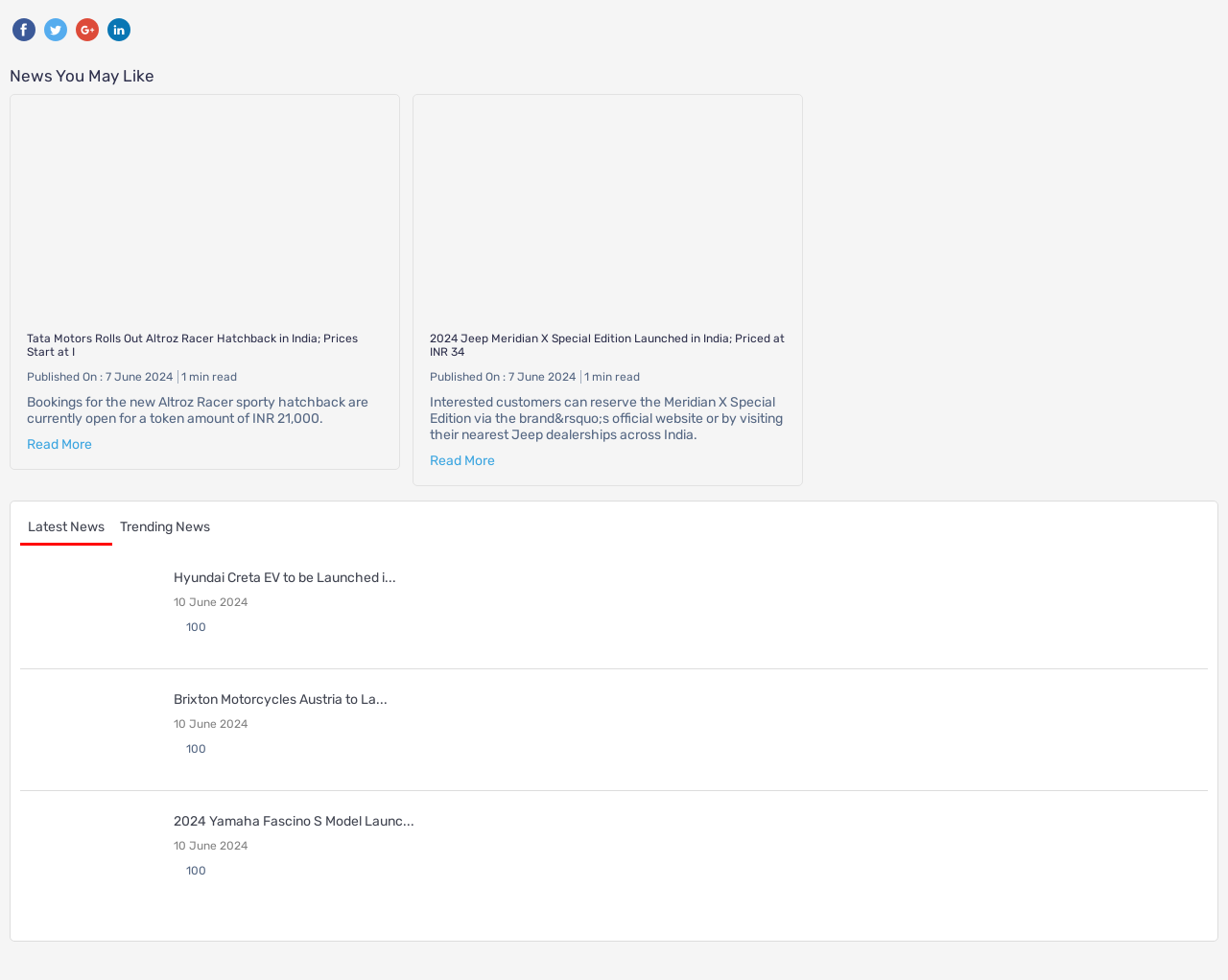Respond to the question below with a concise word or phrase:
How many news articles are displayed on the webpage?

3